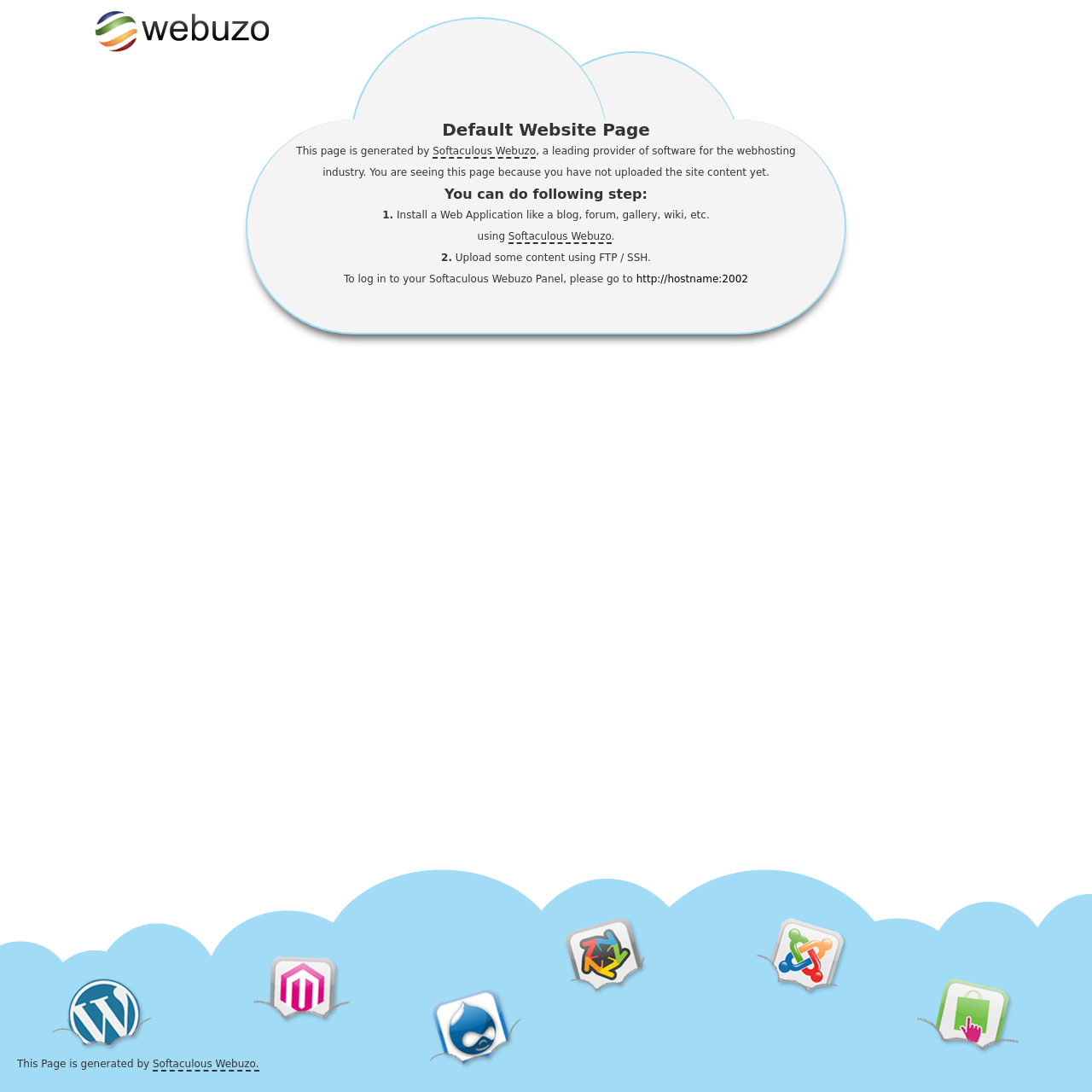What is the purpose of this webpage?
Look at the image and answer the question using a single word or phrase.

to guide users to upload site content